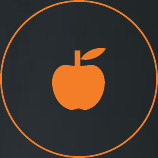Answer the question using only a single word or phrase: 
What industry is the apple icon likely to symbolize?

agri-food